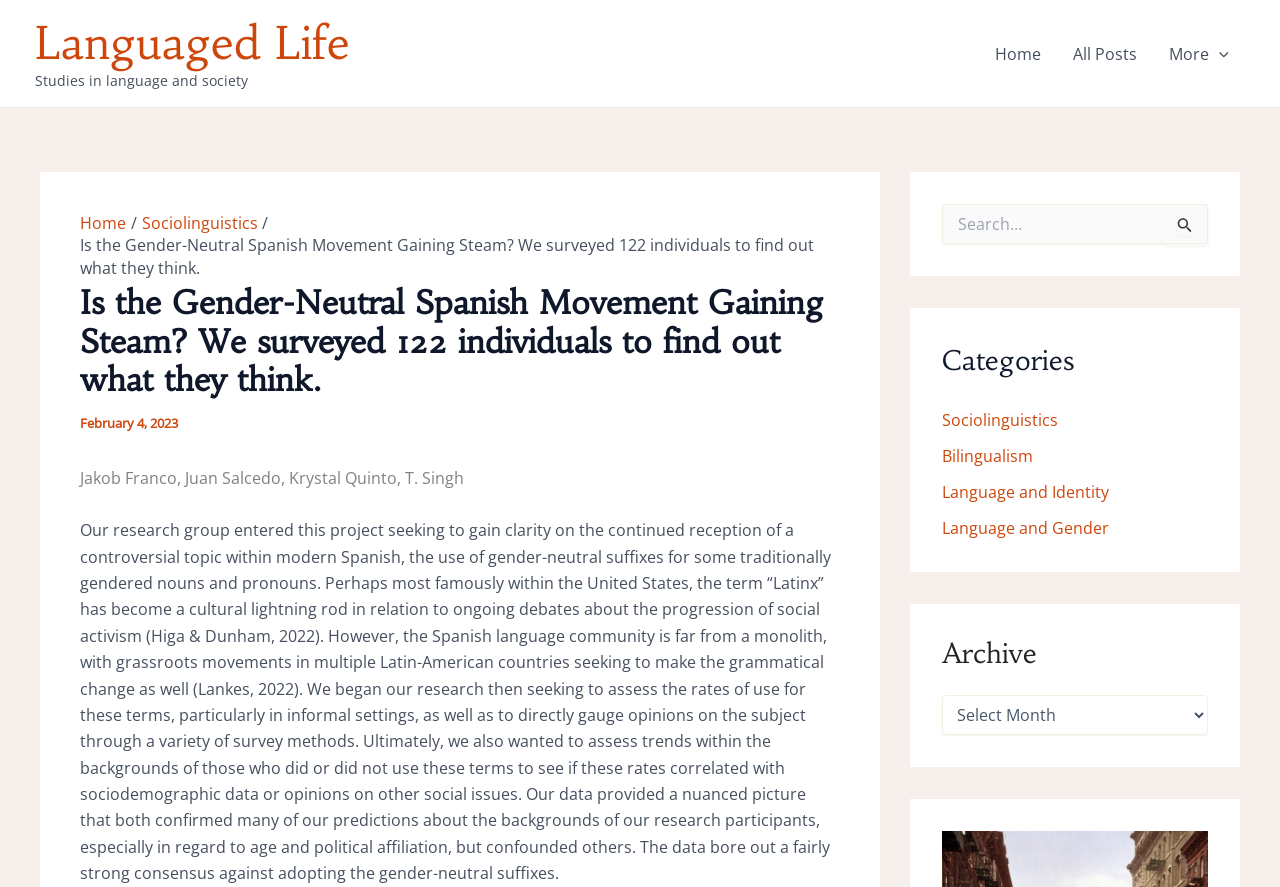Analyze the image and deliver a detailed answer to the question: What is the purpose of the search box?

The purpose of the search box is to search for content on the website, as it is labeled 'Search for:' and has a search button next to it.